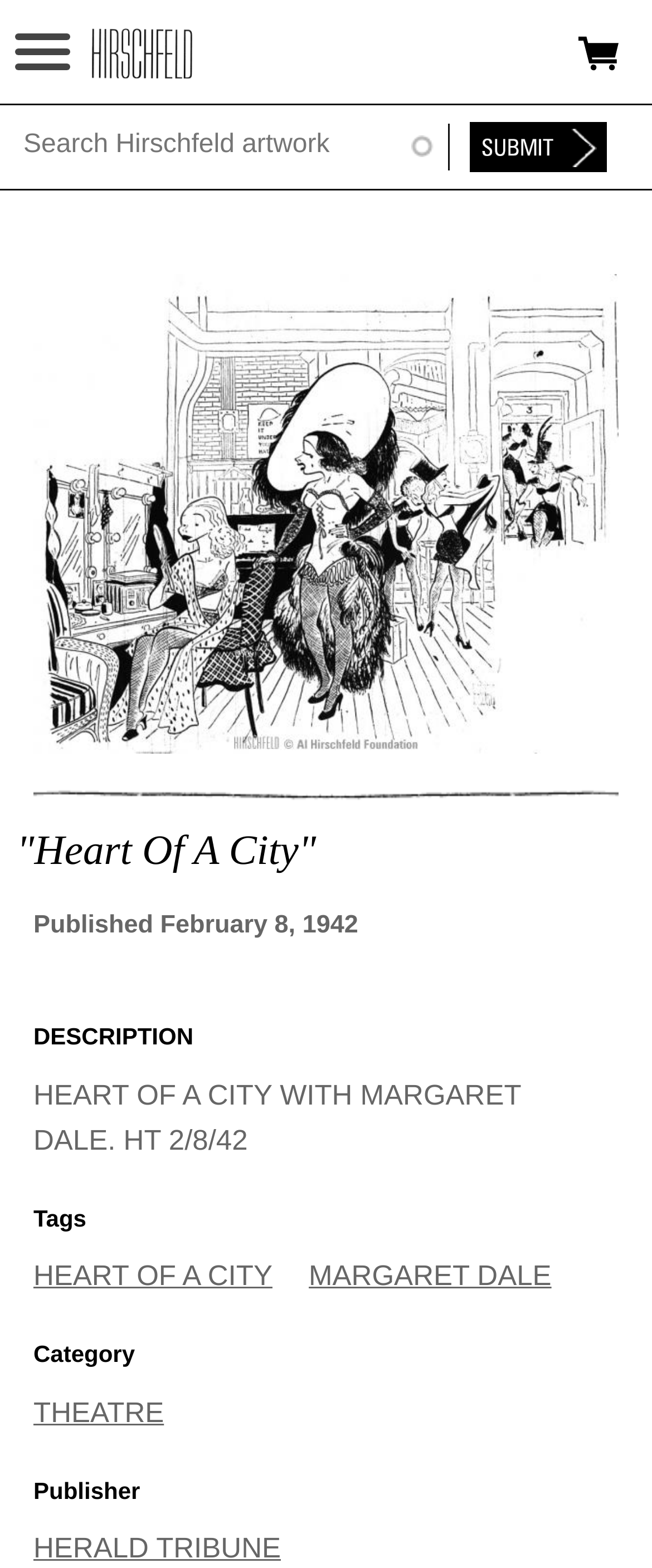Generate the text content of the main headline of the webpage.

"Heart Of A City"